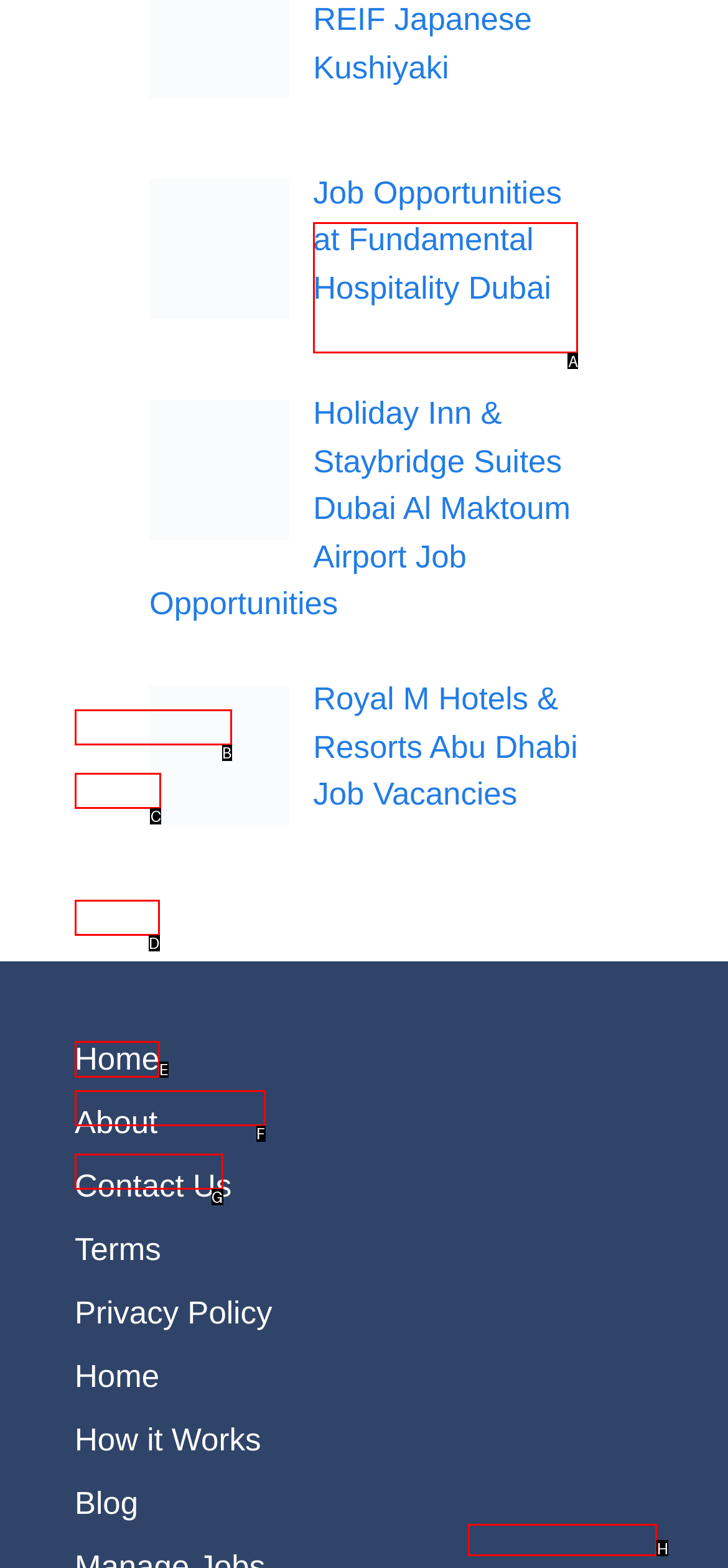Identify the correct UI element to click for the following task: Visit the home page Choose the option's letter based on the given choices.

E